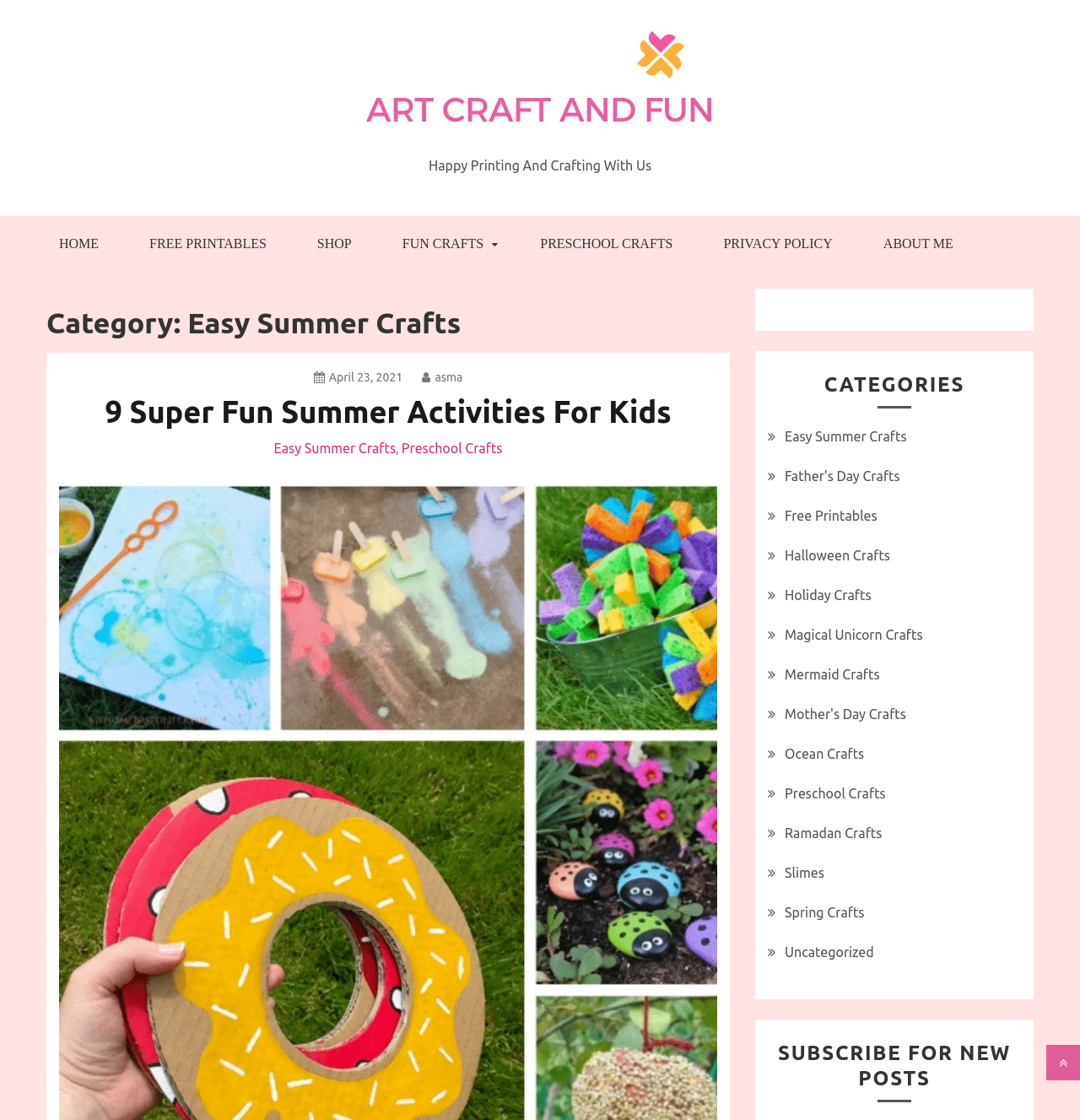Convey a detailed summary of the webpage, mentioning all key elements.

The webpage is about Easy Summer Crafts, with a prominent header displaying the title "Happy Printing And Crafting With Us". Below the header, there is a navigation menu with 6 links: HOME, FREE PRINTABLES, SHOP, FUN CRAFTS, PRESCHOOL CRAFTS, and PRIVACY POLICY, followed by an ABOUT ME link. 

On the left side, there is a section with a heading "Category: Easy Summer Crafts" that contains a post with a title "9 Super Fun Summer Activities For Kids" and links to related categories, including Easy Summer Crafts and Preschool Crafts. 

On the right side, there is a section with a heading "CATEGORIES" that lists 14 categories of crafts, including Easy Summer Crafts, Father's Day Crafts, Free Printables, and more. 

At the bottom of the page, there is a call-to-action heading "SUBSCRIBE FOR NEW POSTS" with a link to subscribe, accompanied by a social media icon.